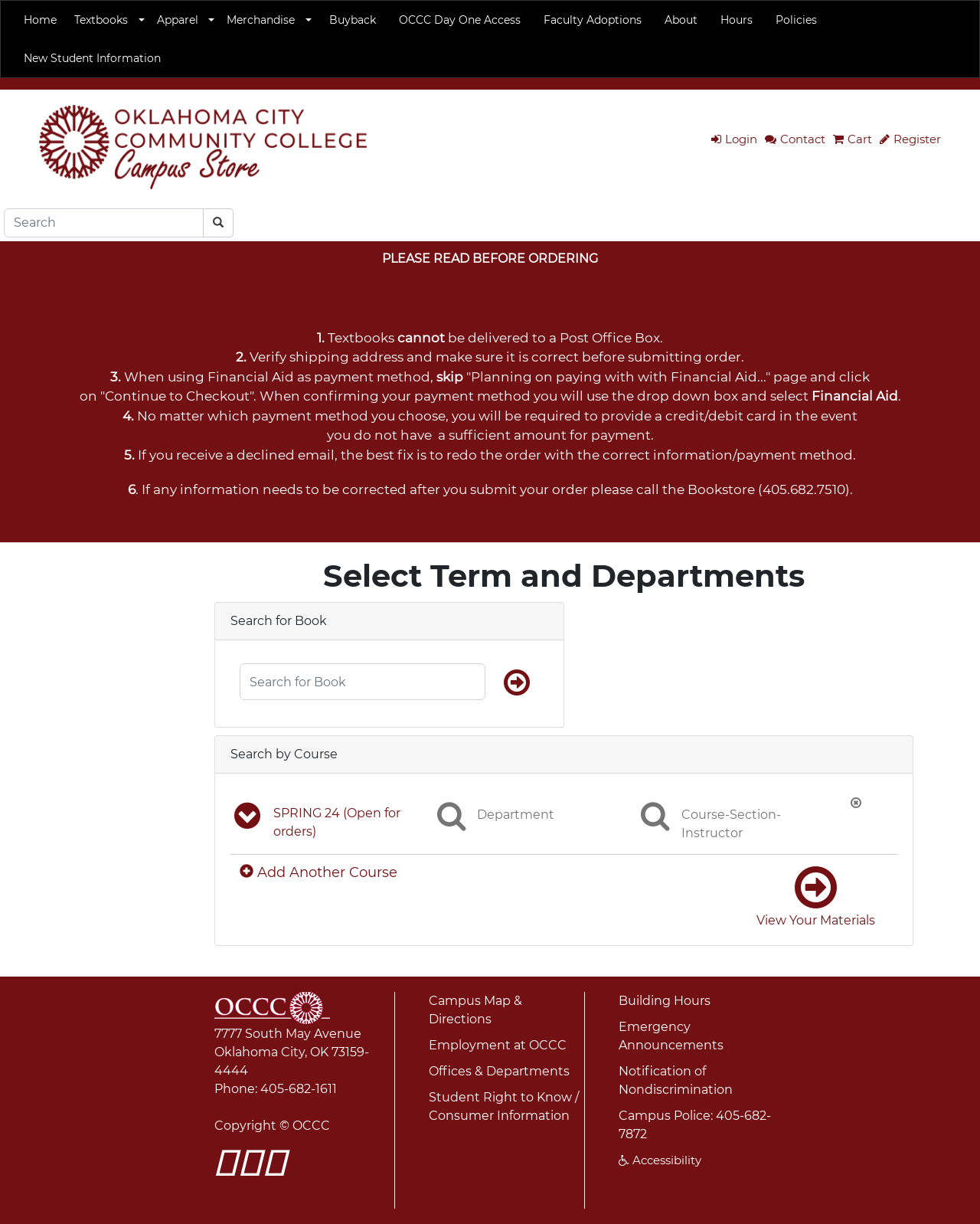What is the address of the bookstore?
Using the image, answer in one word or phrase.

7777 South May Avenue, Oklahoma City, OK 73159-4444